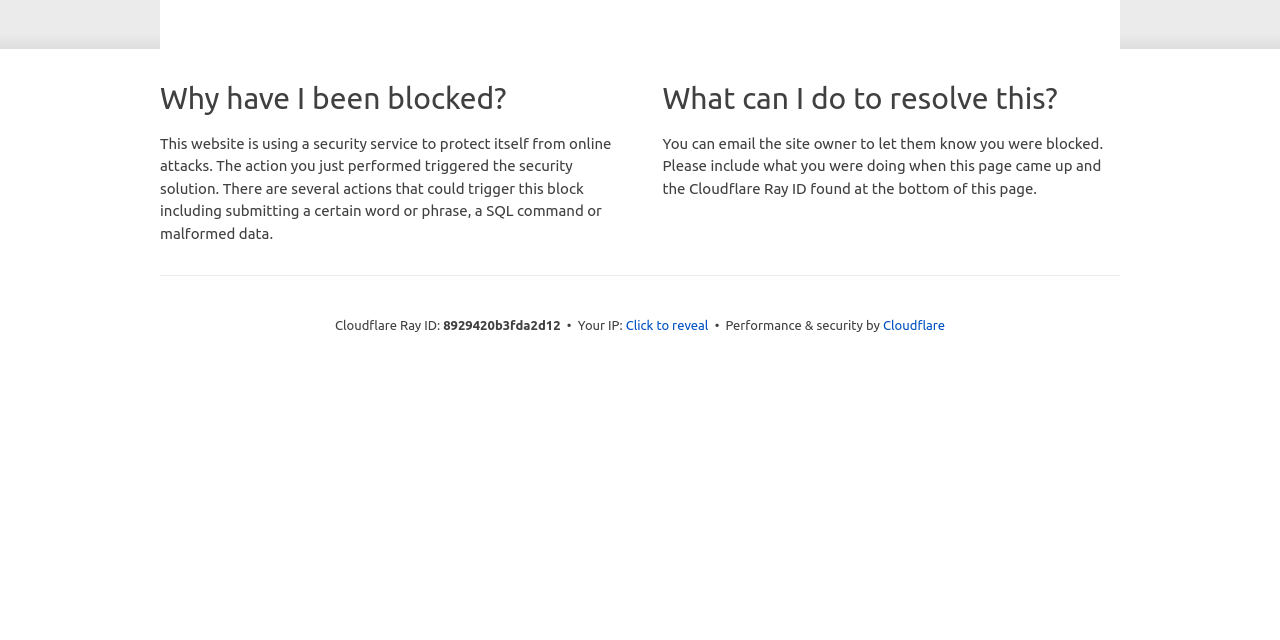Determine the bounding box of the UI component based on this description: "Click to reveal". The bounding box coordinates should be four float values between 0 and 1, i.e., [left, top, right, bottom].

[0.489, 0.495, 0.553, 0.525]